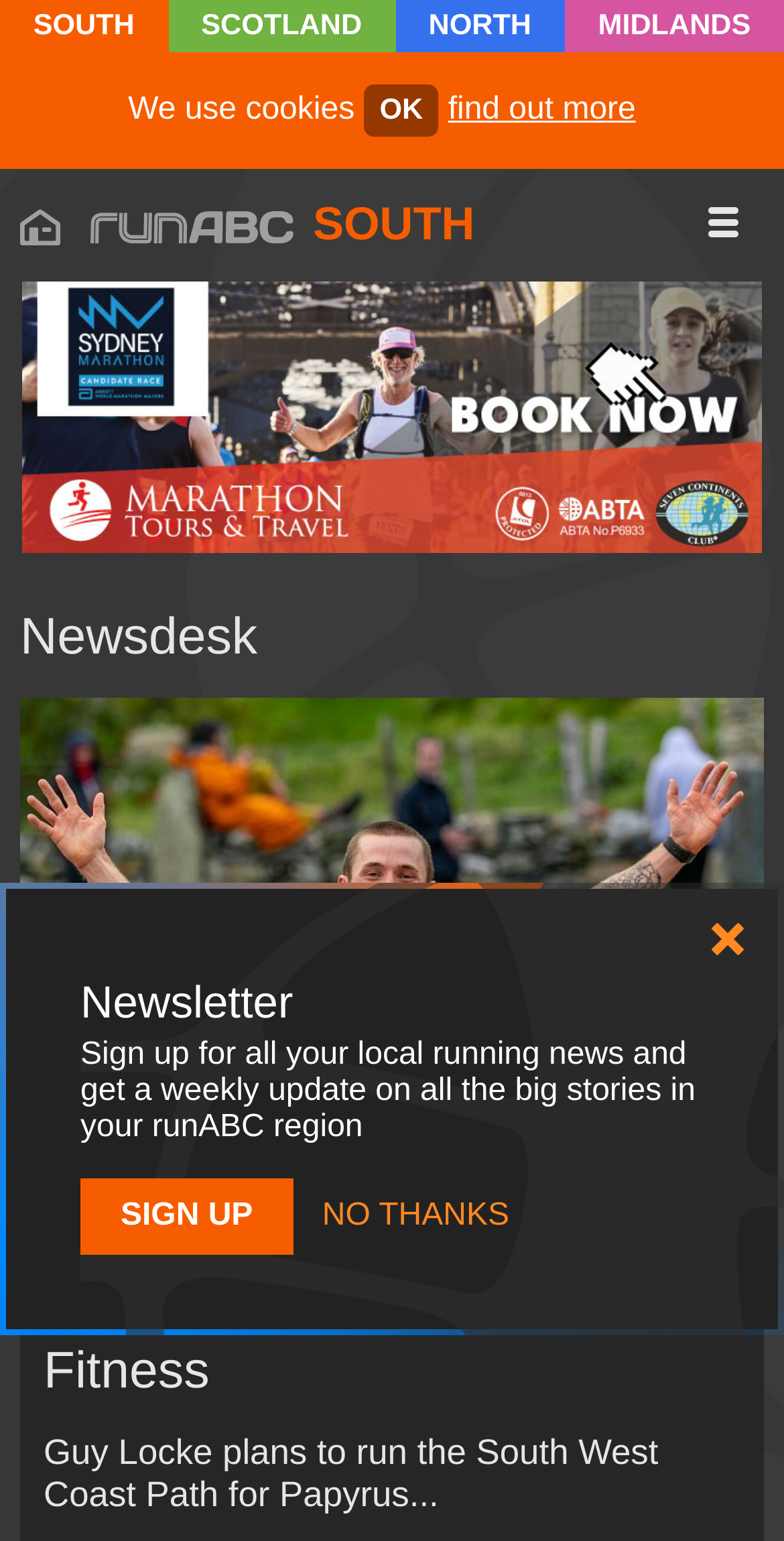Elaborate on the webpage's design and content in a detailed caption.

The webpage is about Guy Locke's charity run for Papyrus, with a focus on his plan to run the South West Coast Path. At the top of the page, there are four links to different regions: SOUTH, SCOTLAND, NORTH, and MIDLANDS. Below these links, there is a notification about cookies, with an OK button and a link to find out more.

On the left side of the page, there is a section with a runABC logo and a link to Marathon Tours Sydney Marathon 24, which is hidden. Below this, there is a link to Run Bournemouth 24 with an accompanying image.

The main content of the page is divided into sections. The first section has a heading "Newsdesk" and features an image of Guy Locke, a charity runner. Below this, there is a time element with the date "31 AUG 2023". The main article is titled "A Million Metres For Mental Fitness" and describes Guy Locke's plan to run the South West Coast Path for Papyrus.

On the right side of the page, there is a section with a heading "Newsletter" and a brief description of the newsletter's content. There are two buttons: "SIGN UP" and "NO THANKS". At the bottom right corner of the page, there is a link with an icon.